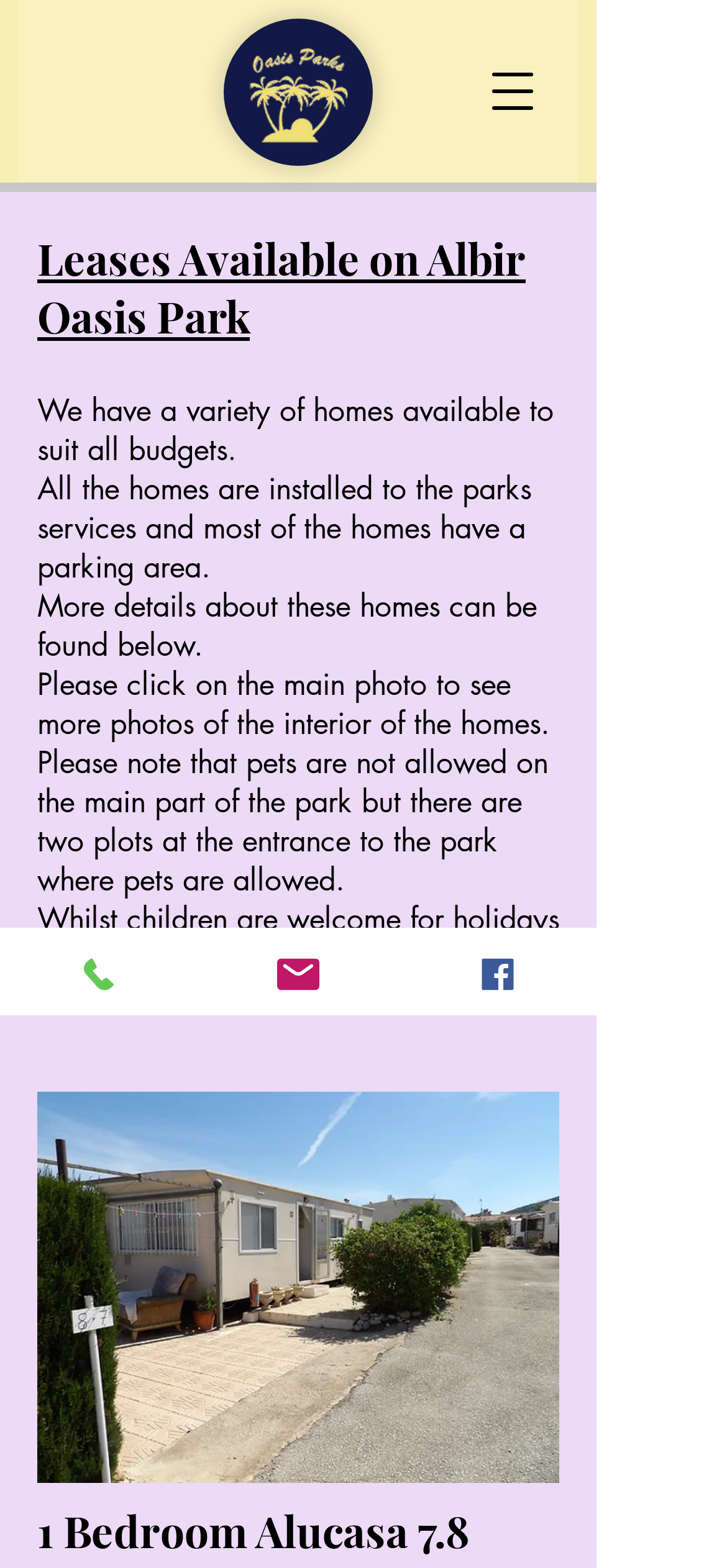Use a single word or phrase to answer the question:
How many images are on this webpage?

2